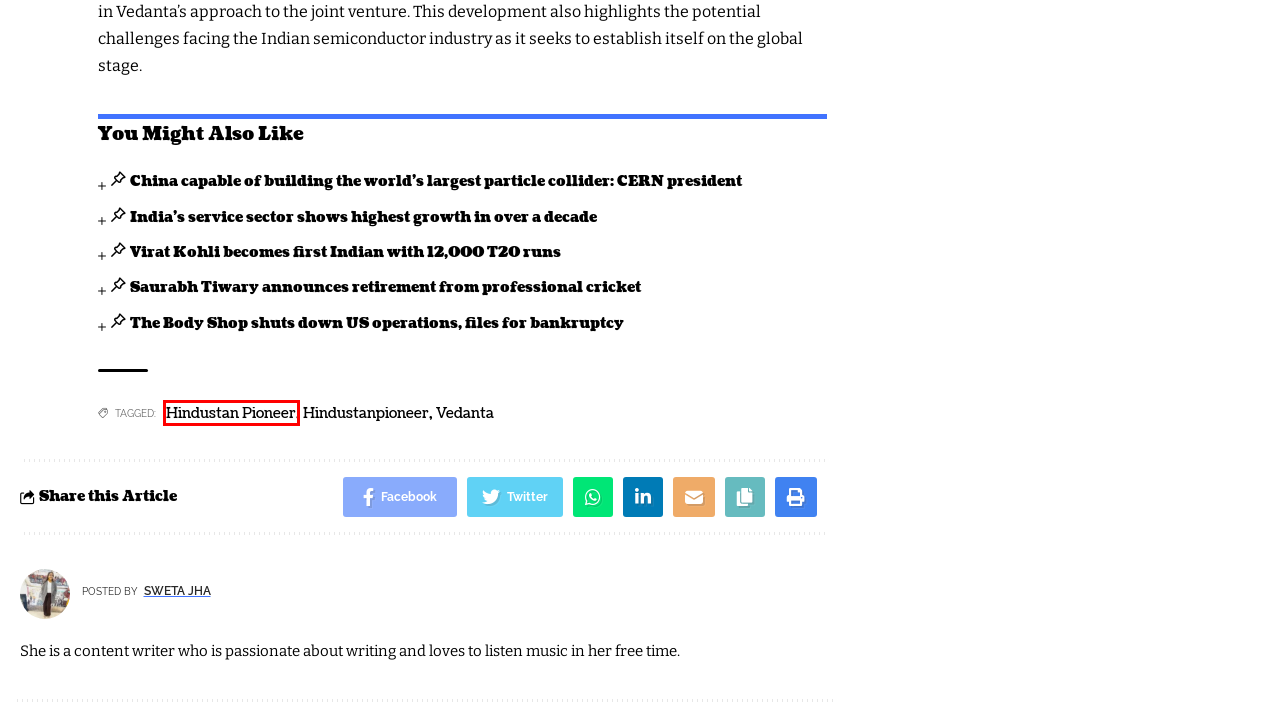You are given a webpage screenshot where a red bounding box highlights an element. Determine the most fitting webpage description for the new page that loads after clicking the element within the red bounding box. Here are the candidates:
A. Hindustan Pioneer Archives - Hindustan Pioneer
B. China capable of building the world's largest particle collider: CERN president - Hindustan Pioneer
C. Saurabh Tiwary announces retirement from professional cricket - Hindustan Pioneer
D. Virat Kohli becomes first Indian with 12,000 T20 runs - Hindustan Pioneer
E. Blog - Hindustan Pioneer
F. The Body Shop shuts down US operations, files for bankruptcy - Hindustan Pioneer
G. India's service sector shows highest growth in over a decade - Hindustan Pioneer
H. Hindustanpioneer Archives - Hindustan Pioneer

A